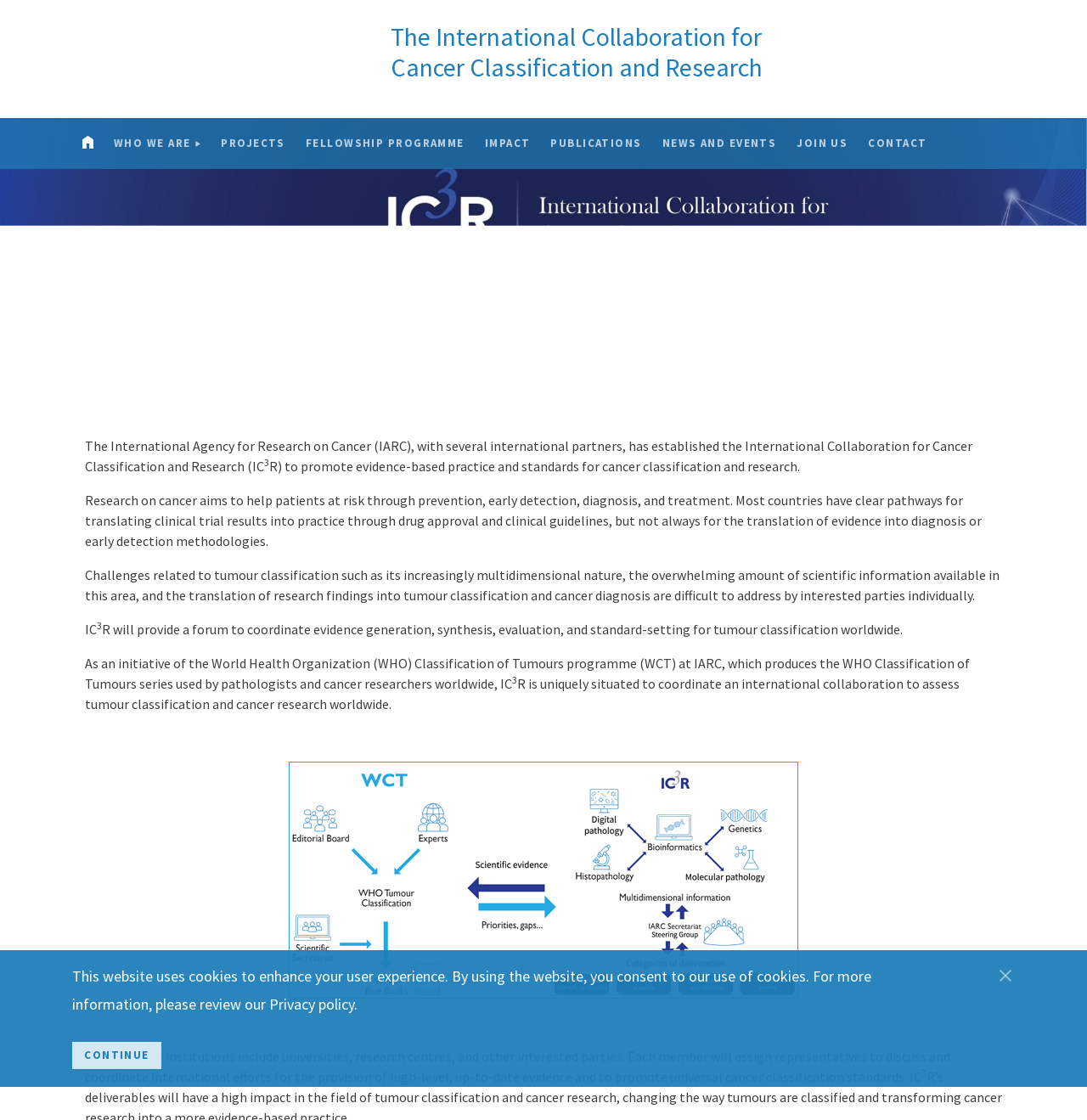Detail the features and information presented on the webpage.

The webpage is titled "IC3R: Home" and features a prominent IARC logo at the top left corner. Below the logo, there is a heading that reads "The International Collaboration for Cancer Classification and Research". A home icon is located to the right of the logo, and a horizontal image spans the entire width of the page below the logo and heading.

The main content of the page is divided into several paragraphs of text. The first paragraph explains the purpose of the International Collaboration for Cancer Classification and Research (IC3R), which is to promote evidence-based practice and standards for cancer classification and research. The second paragraph discusses the challenges of tumour classification and the need for international collaboration to address these challenges.

The third paragraph introduces IC3R as a forum to coordinate evidence generation, synthesis, evaluation, and standard-setting for tumour classification worldwide. The fourth paragraph explains that IC3R is an initiative of the World Health Organization (WHO) Classification of Tumours programme at IARC, which produces the WHO Classification of Tumours series used by pathologists and cancer researchers worldwide.

The fifth paragraph highlights IC3R's unique position to coordinate an international collaboration to assess tumour classification and cancer research worldwide. A link is provided at the bottom of the page, followed by a brief description of IC3R member institutions and their roles.

At the very bottom of the page, there is a notice about the website's use of cookies, along with a link to the Privacy policy and a "CONTINUE" button.